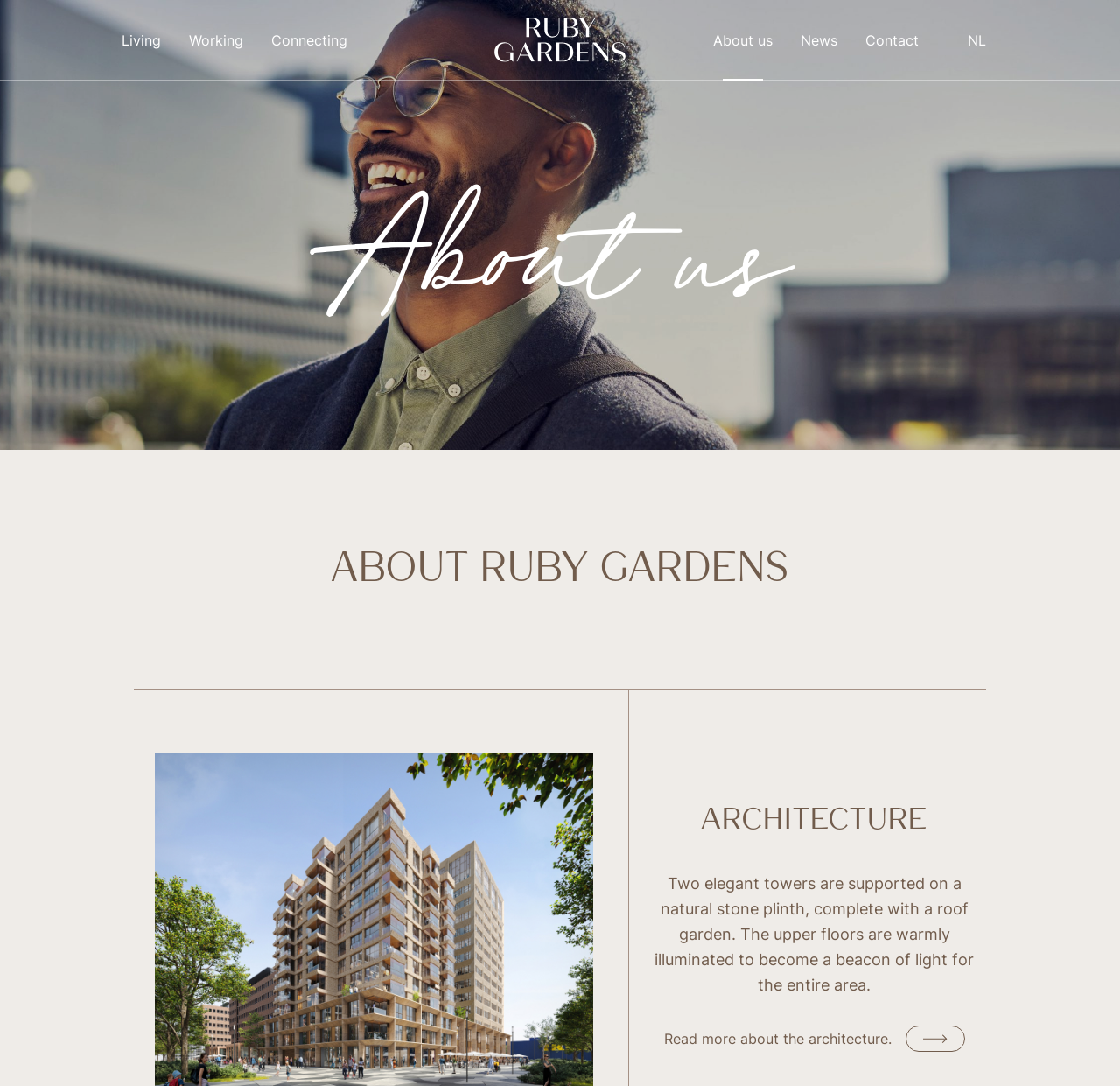Could you find the bounding box coordinates of the clickable area to complete this instruction: "View the 'About us' page"?

[0.019, 0.226, 0.981, 0.27]